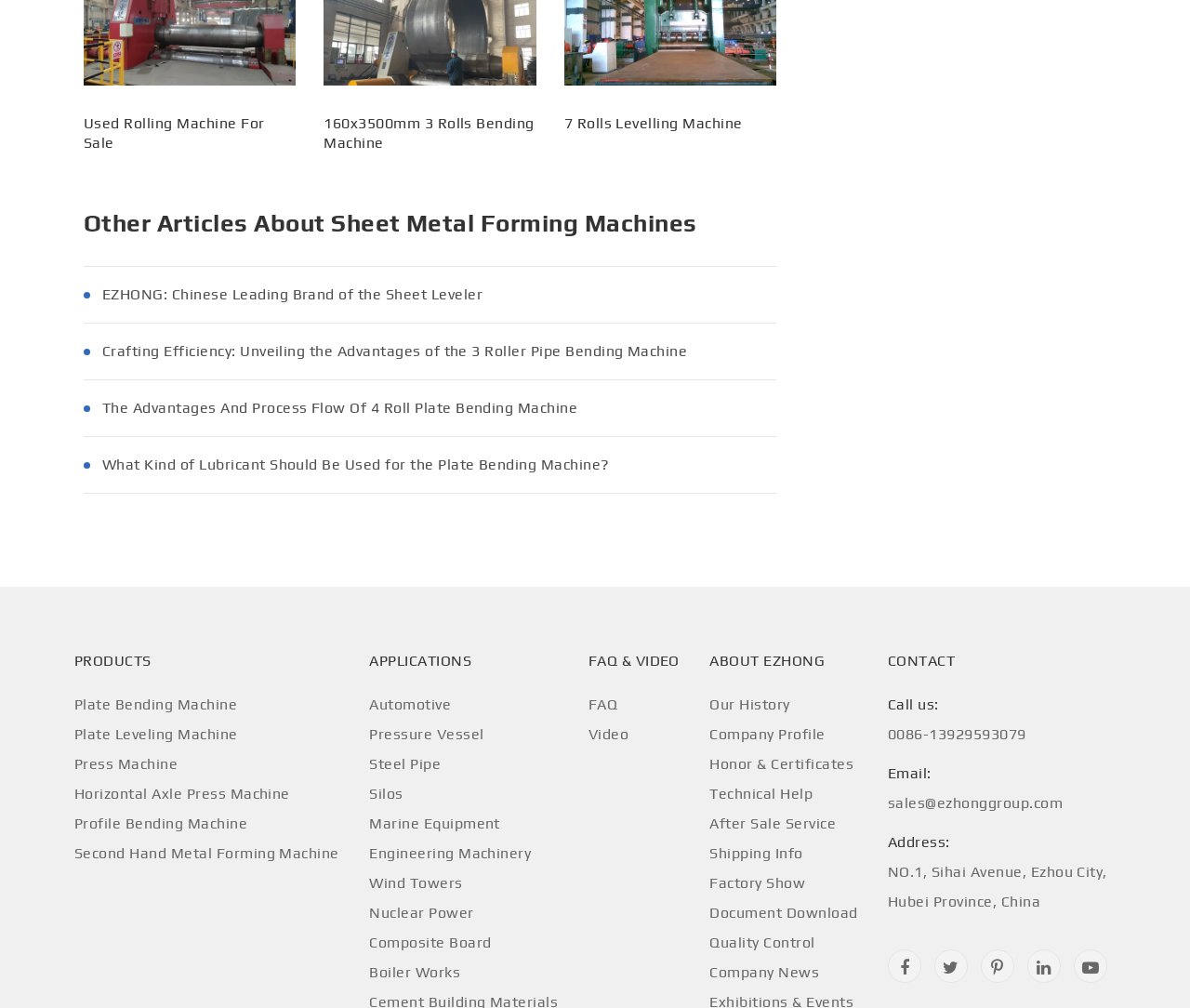Please identify the bounding box coordinates of the area I need to click to accomplish the following instruction: "Click on the 'Used Rolling Machine For Sale' link".

[0.07, 0.112, 0.249, 0.151]